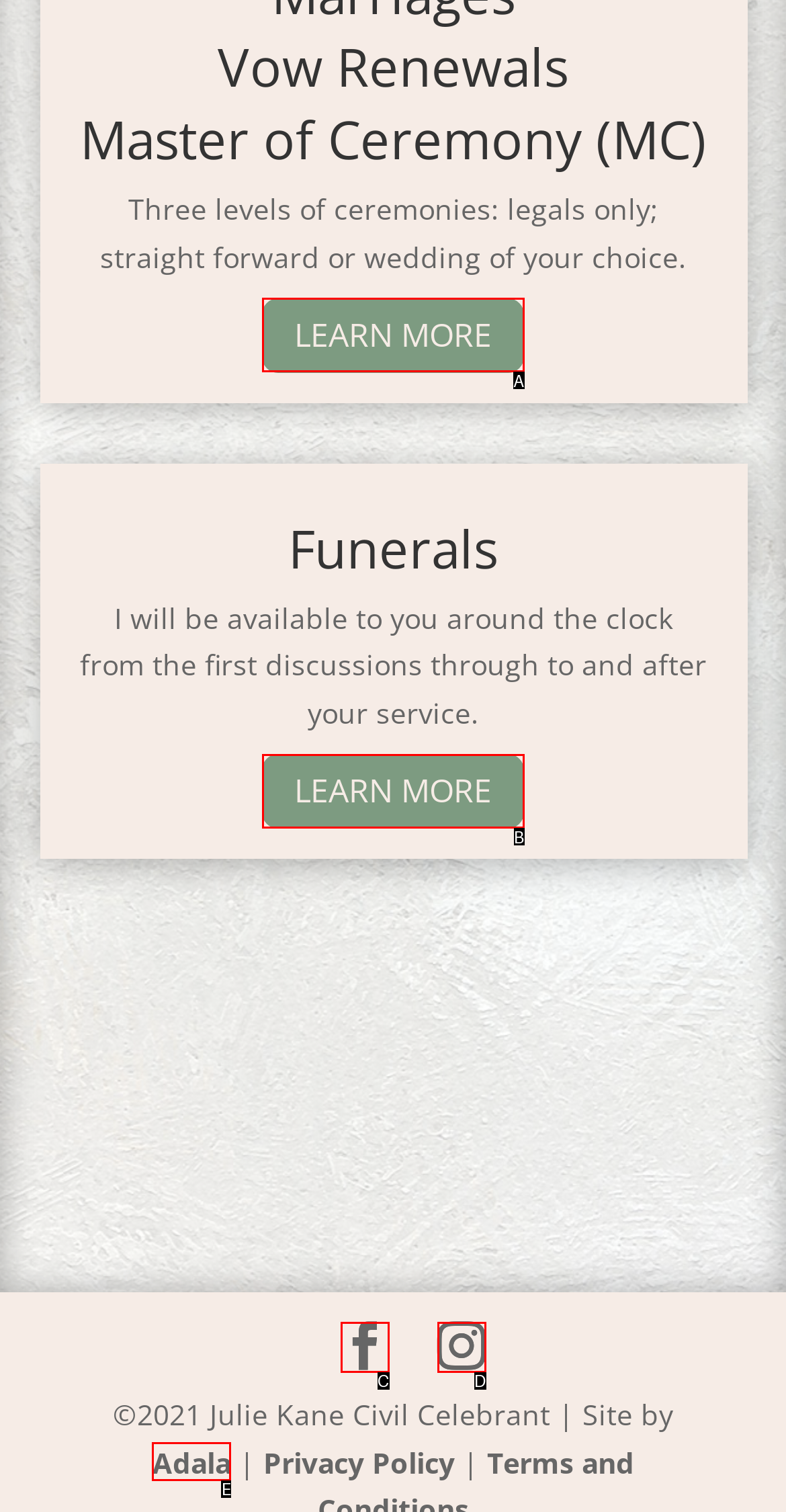Identify the UI element described as: Instagram
Answer with the option's letter directly.

D